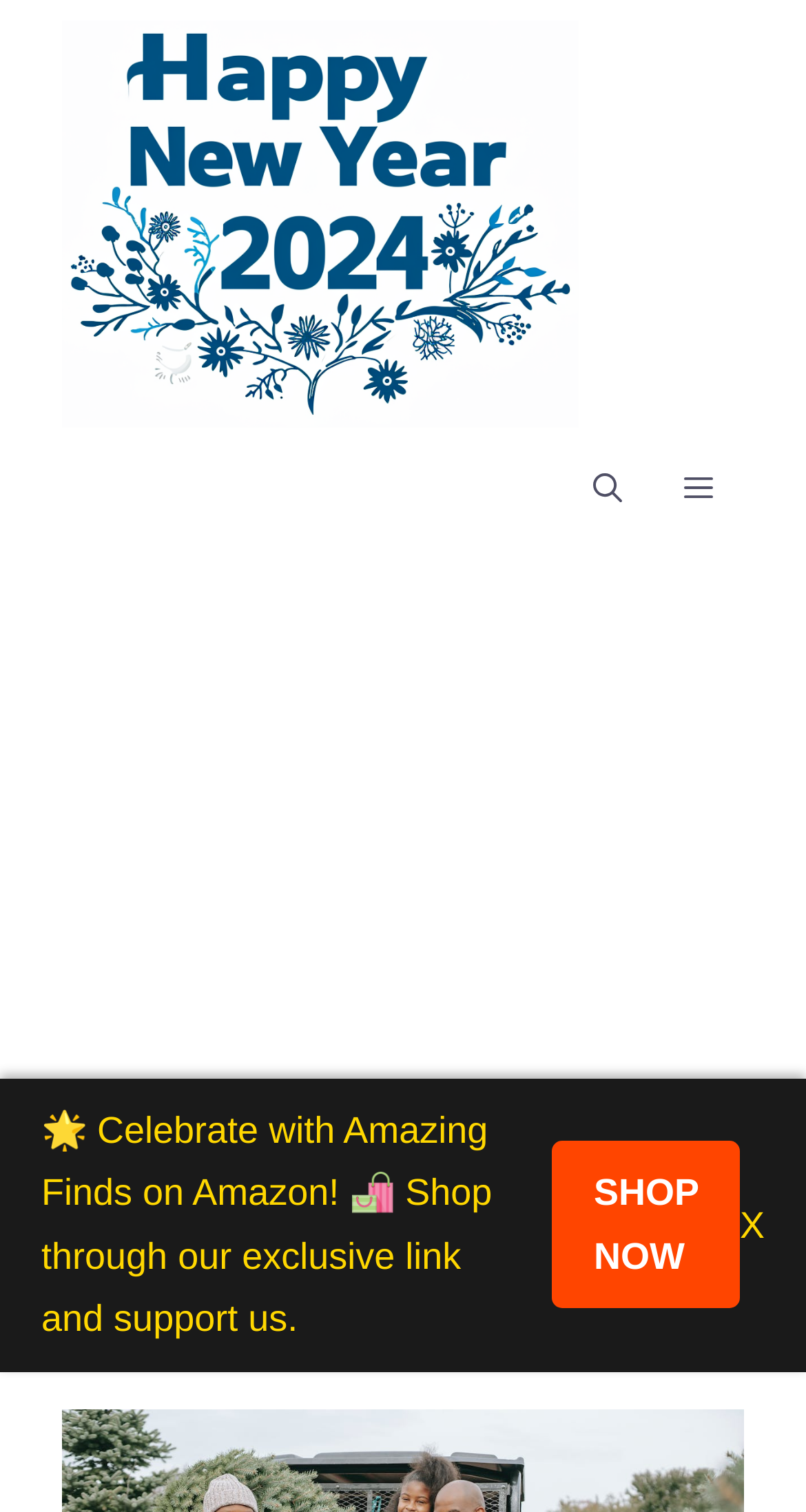Using the element description aria-label="Advertisement" name="aswift_1" title="Advertisement", predict the bounding box coordinates for the UI element. Provide the coordinates in (top-left x, top-left y, bottom-right x, bottom-right y) format with values ranging from 0 to 1.

[0.0, 0.393, 1.0, 0.837]